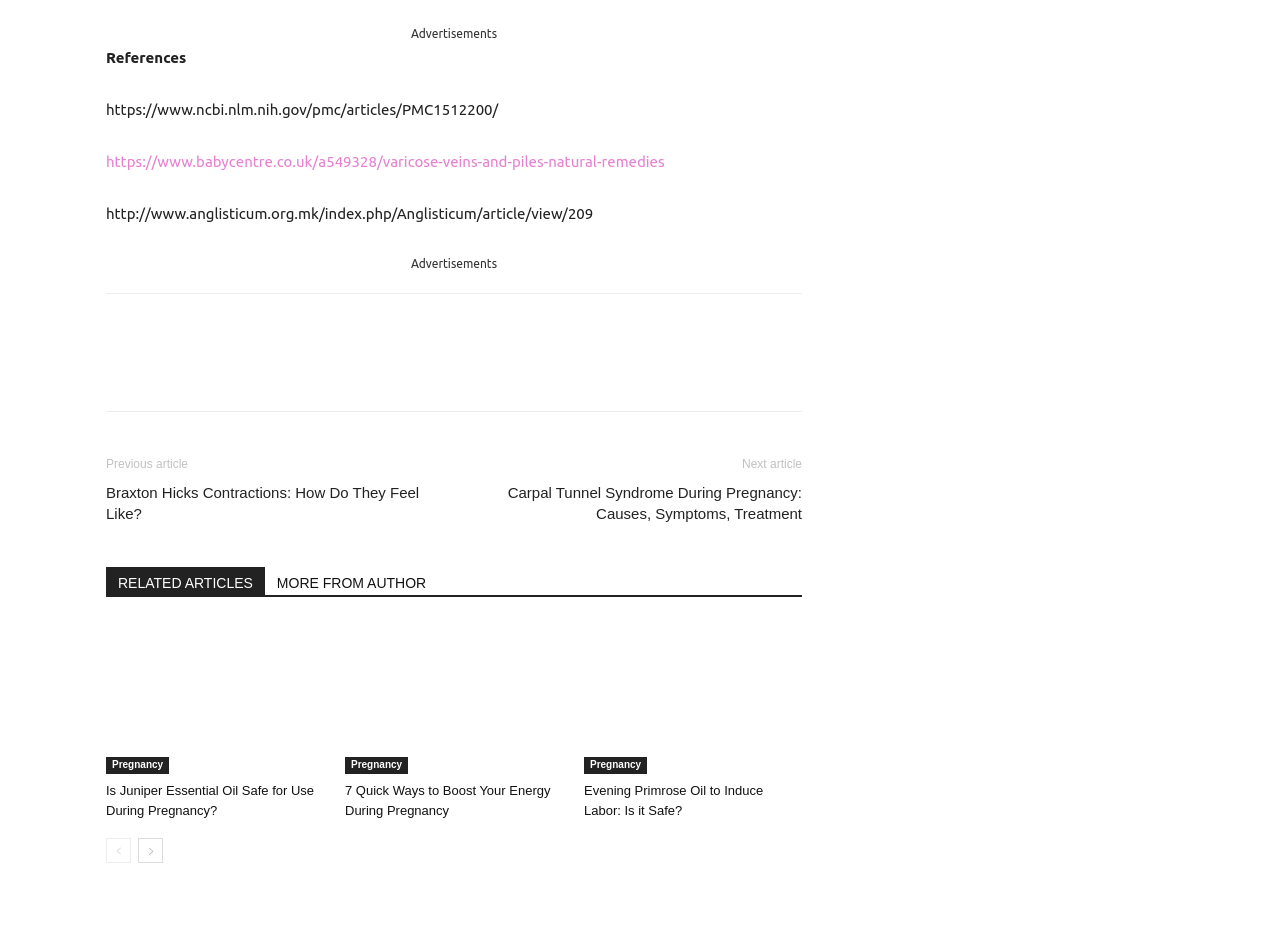Please answer the following question using a single word or phrase: 
What is the previous article about?

Braxton Hicks Contractions